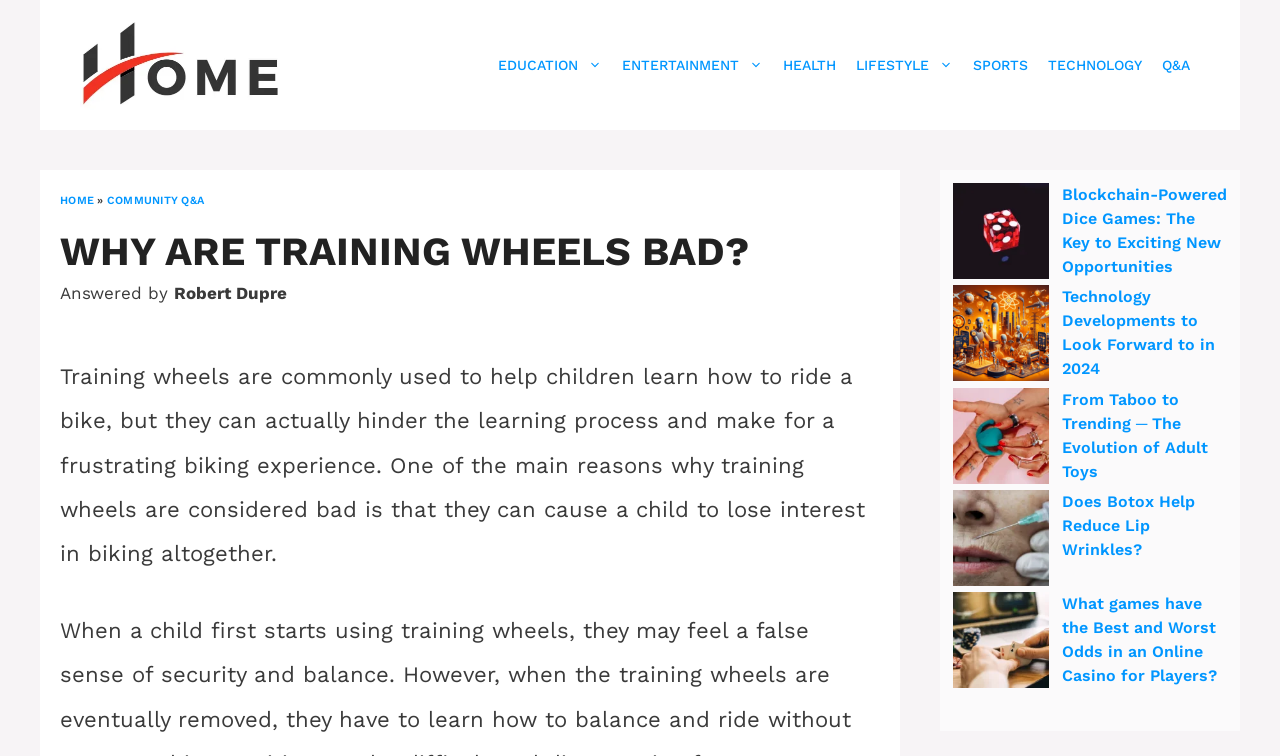Using the provided element description: "Entertainment", determine the bounding box coordinates of the corresponding UI element in the screenshot.

[0.478, 0.053, 0.604, 0.119]